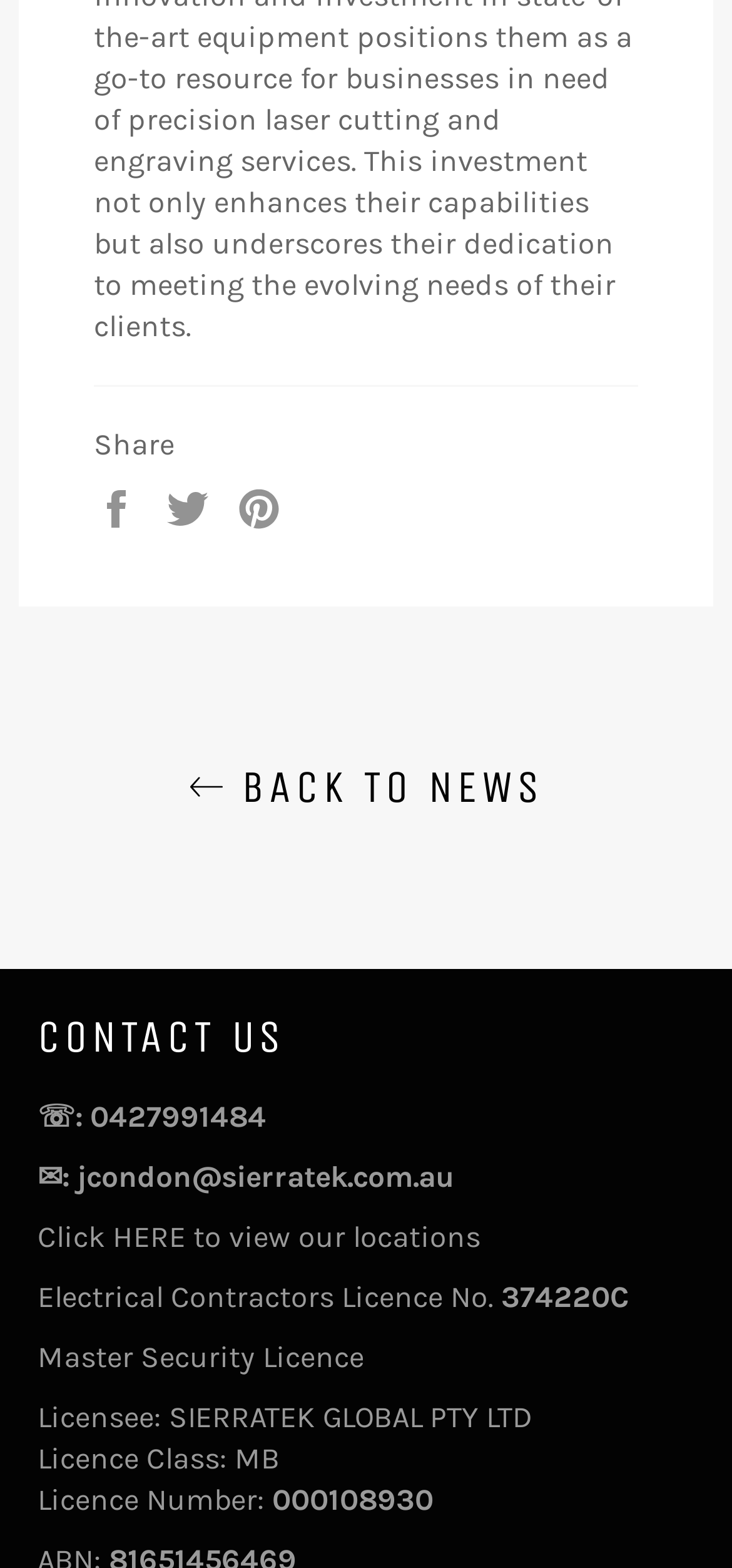What is the Electrical Contractors Licence Number?
Give a comprehensive and detailed explanation for the question.

I found the licence number by looking at the section that mentions 'Electrical Contractors Licence No.', where it says '374220C'.